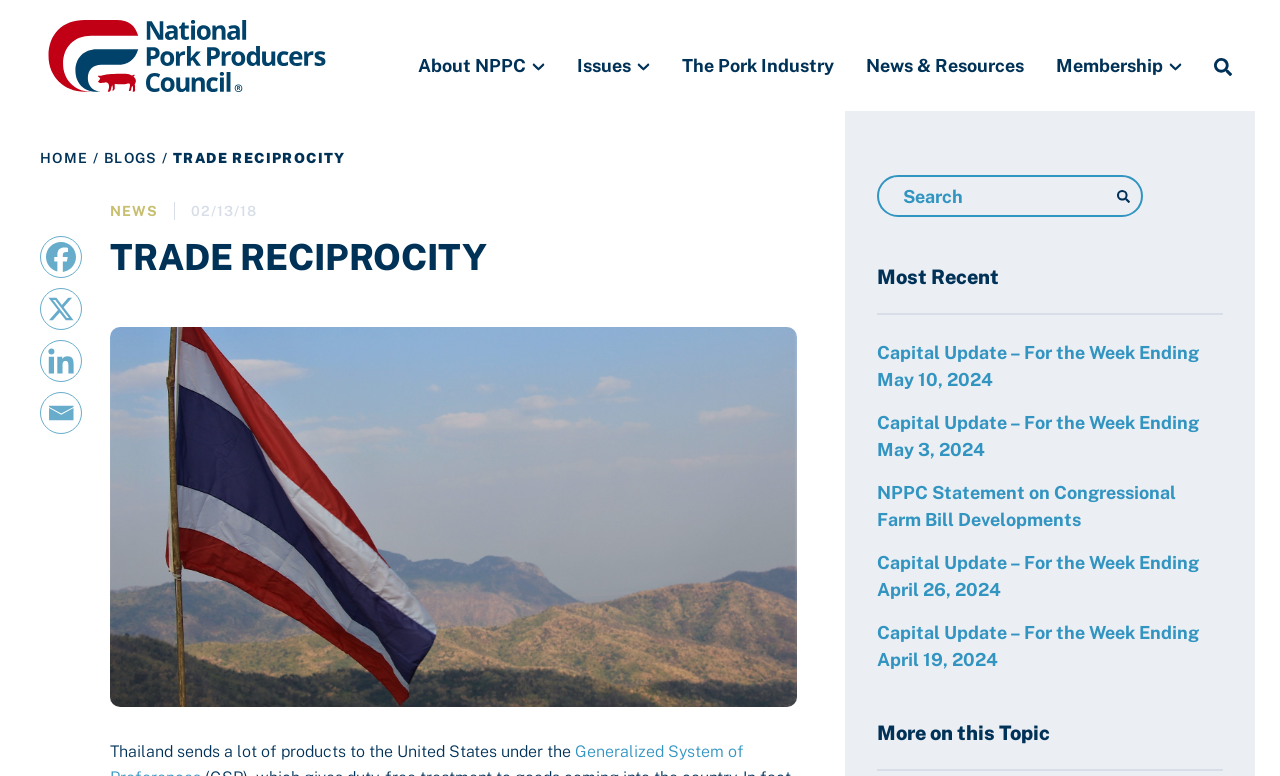Please determine the bounding box coordinates for the element that should be clicked to follow these instructions: "Visit the 'HOME' page".

[0.031, 0.193, 0.069, 0.214]